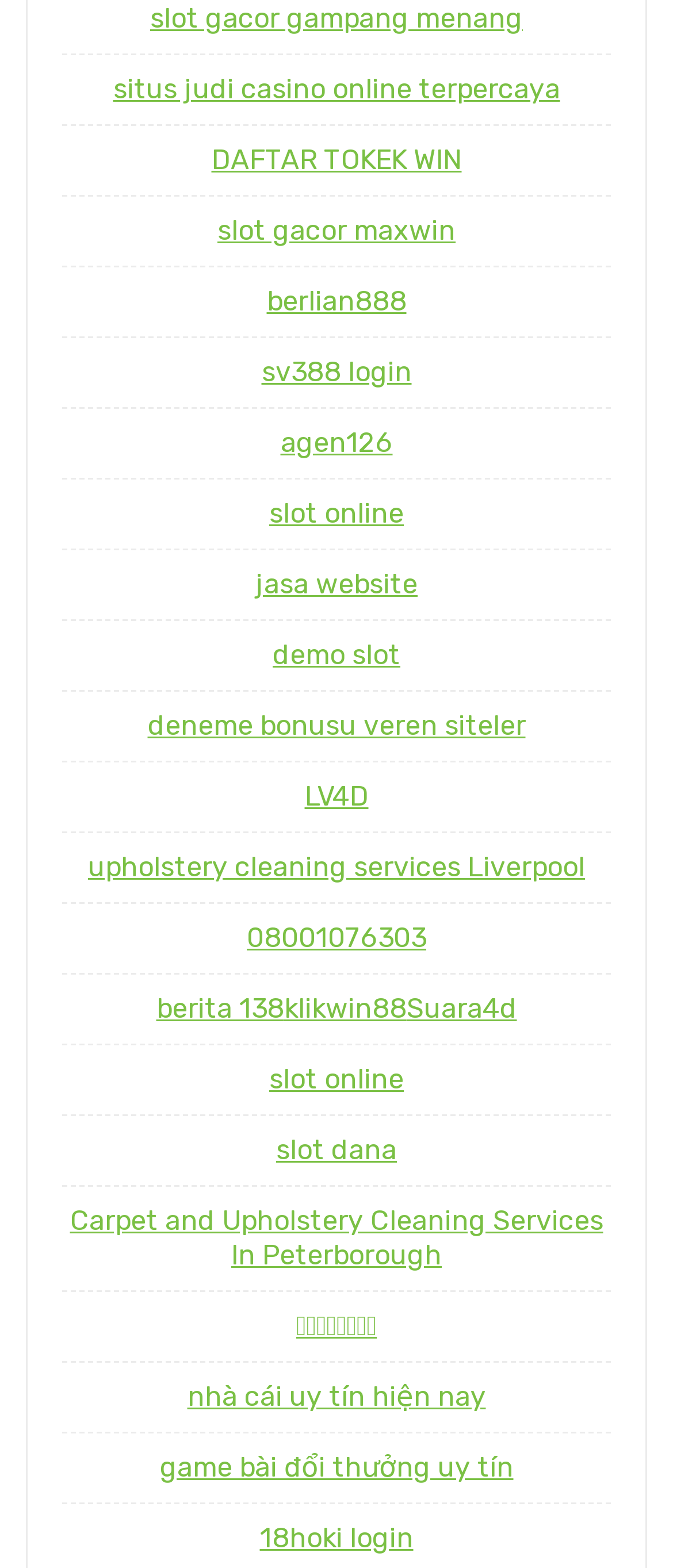What is the text of the first link?
Answer the question with a single word or phrase, referring to the image.

slot gacor gampang menang